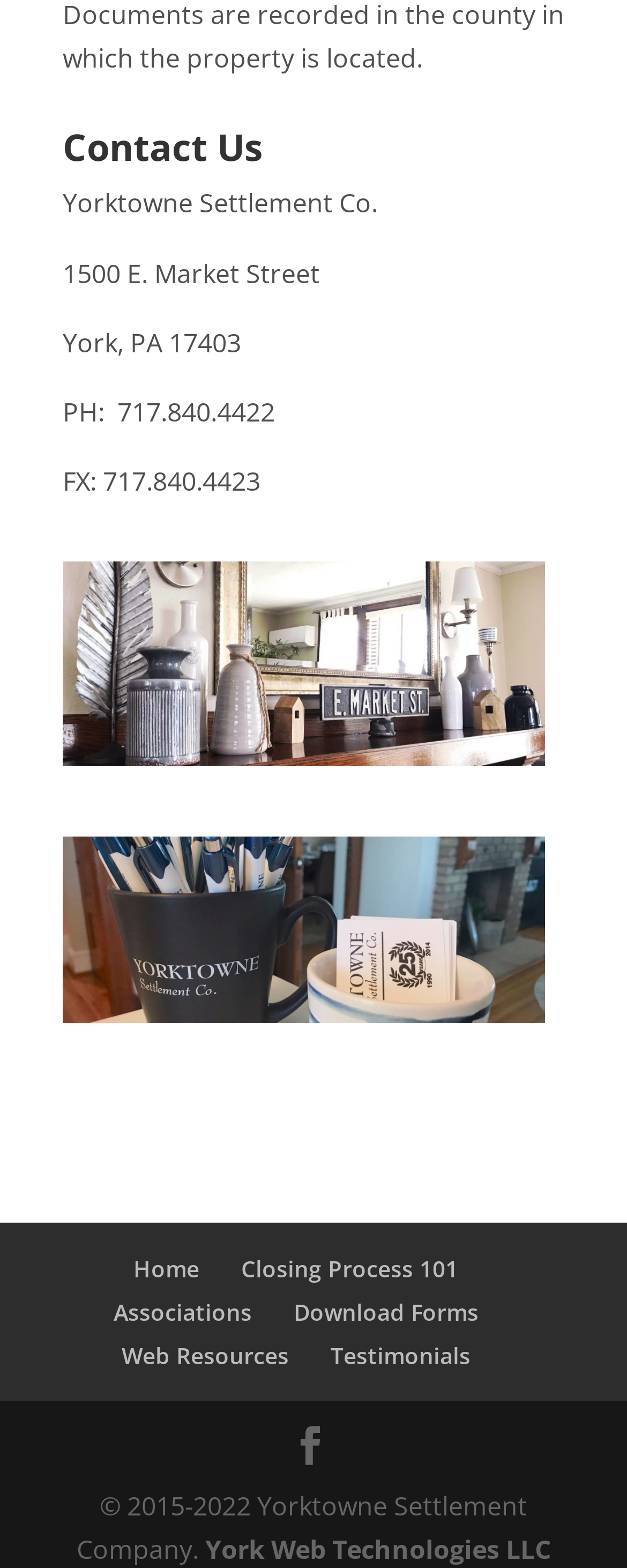Identify the bounding box of the UI component described as: "Web Resources".

[0.194, 0.855, 0.46, 0.874]